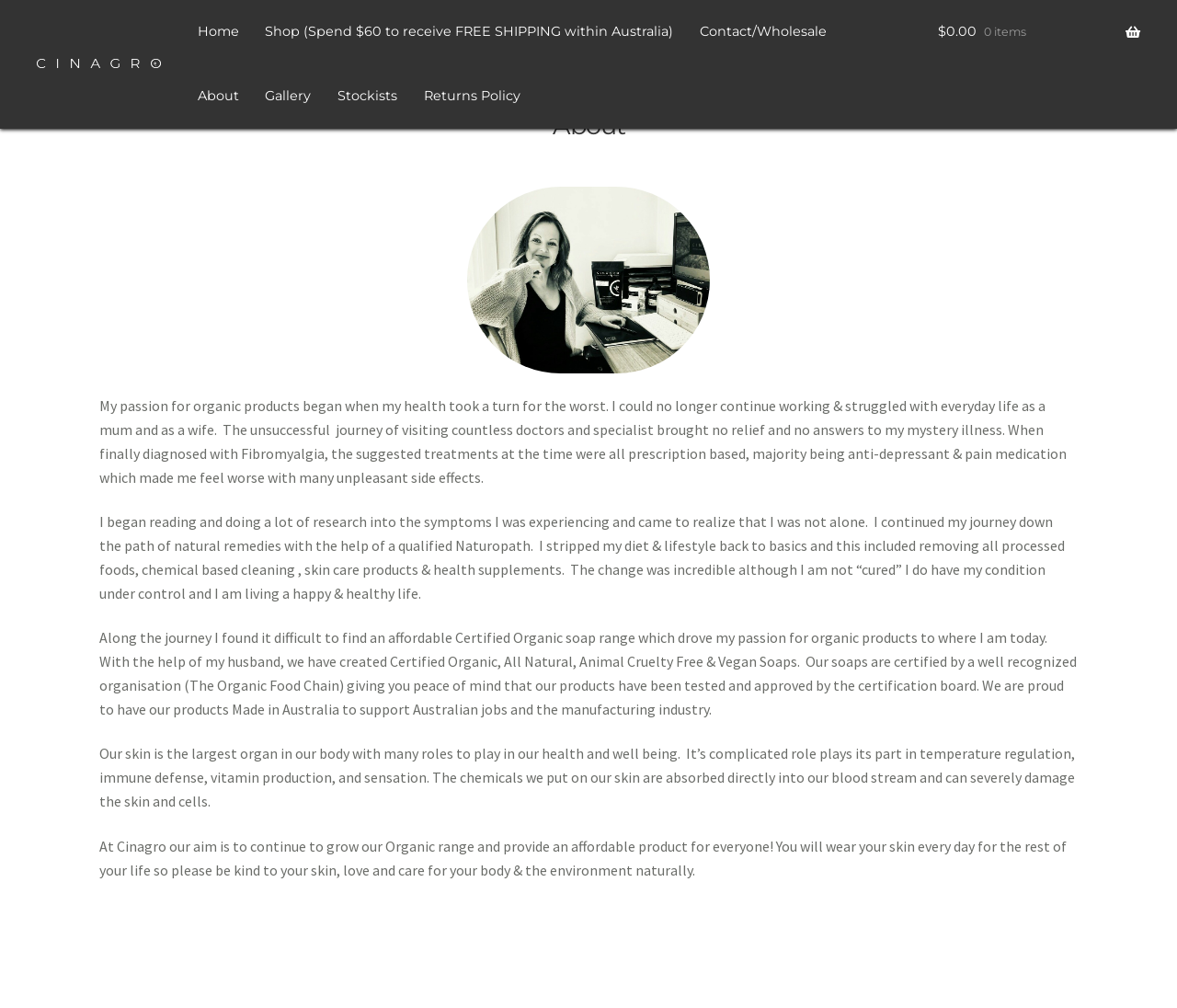Please specify the bounding box coordinates of the region to click in order to perform the following instruction: "Click on the 'Contact/Wholesale' link".

[0.583, 0.0, 0.714, 0.064]